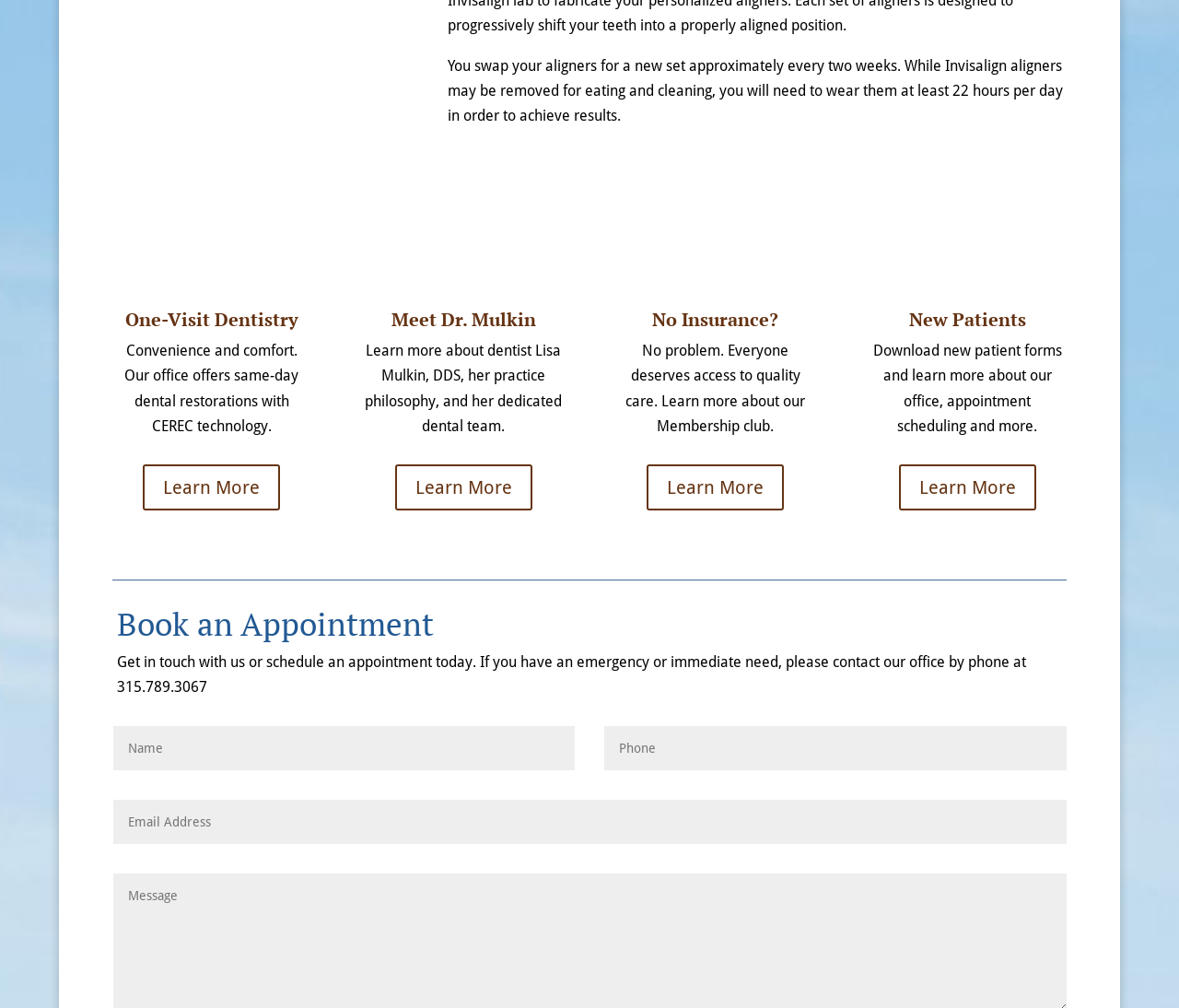Find the bounding box coordinates of the element to click in order to complete this instruction: "Click the 'One-Visit Dentistry' link". The bounding box coordinates must be four float numbers between 0 and 1, denoted as [left, top, right, bottom].

[0.106, 0.305, 0.253, 0.329]